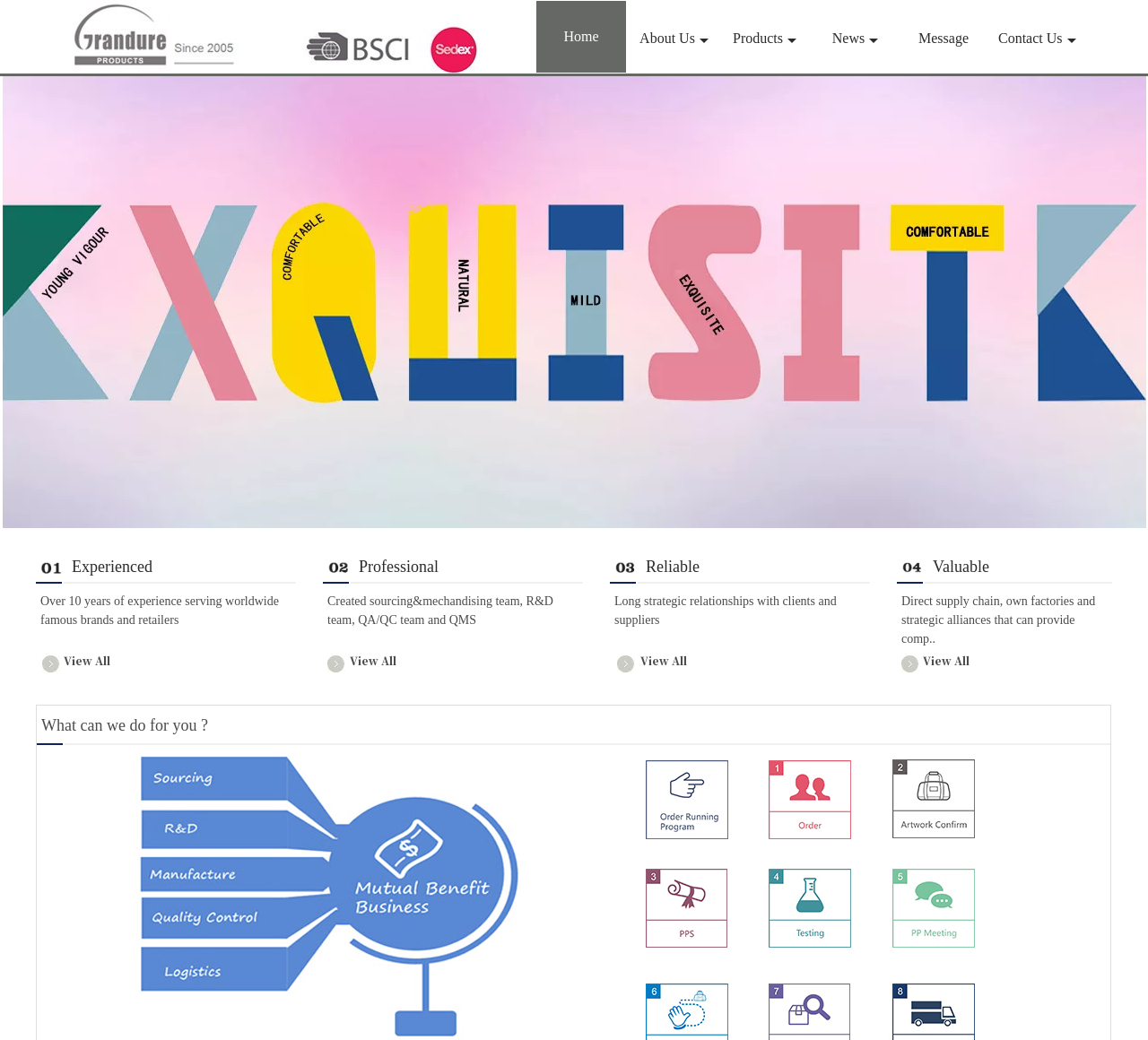Determine the bounding box coordinates for the area you should click to complete the following instruction: "Click View All".

[0.055, 0.628, 0.096, 0.642]